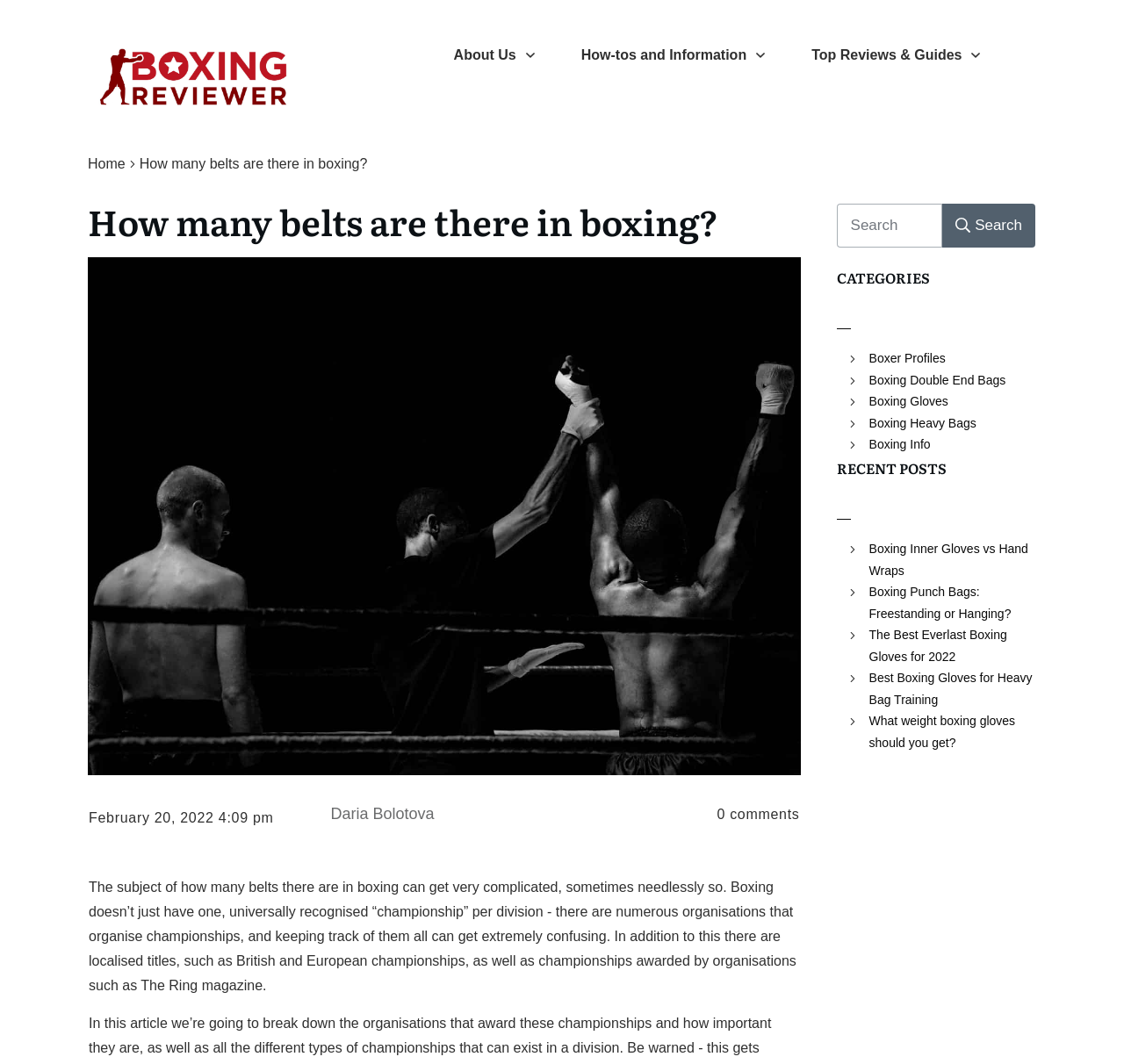Please reply to the following question with a single word or a short phrase:
How many recent posts are listed on the webpage?

5